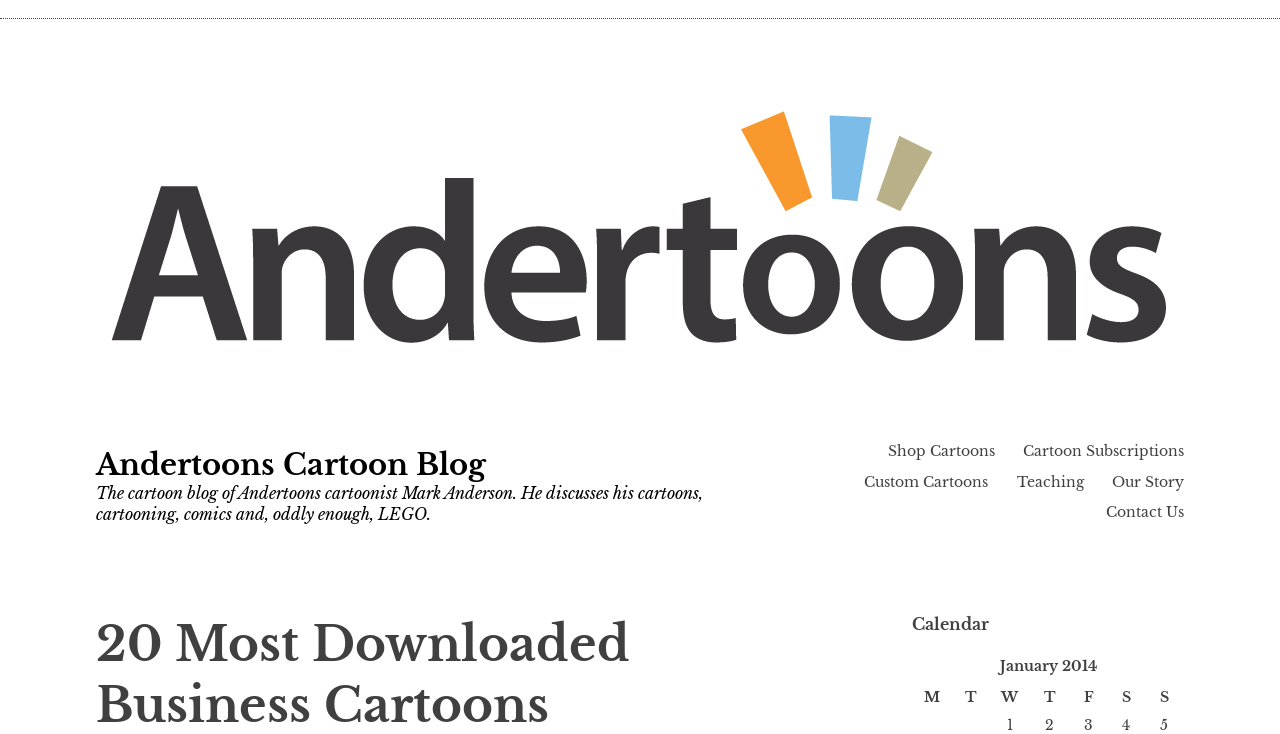Determine the coordinates of the bounding box for the clickable area needed to execute this instruction: "contact us".

[0.864, 0.686, 0.925, 0.71]